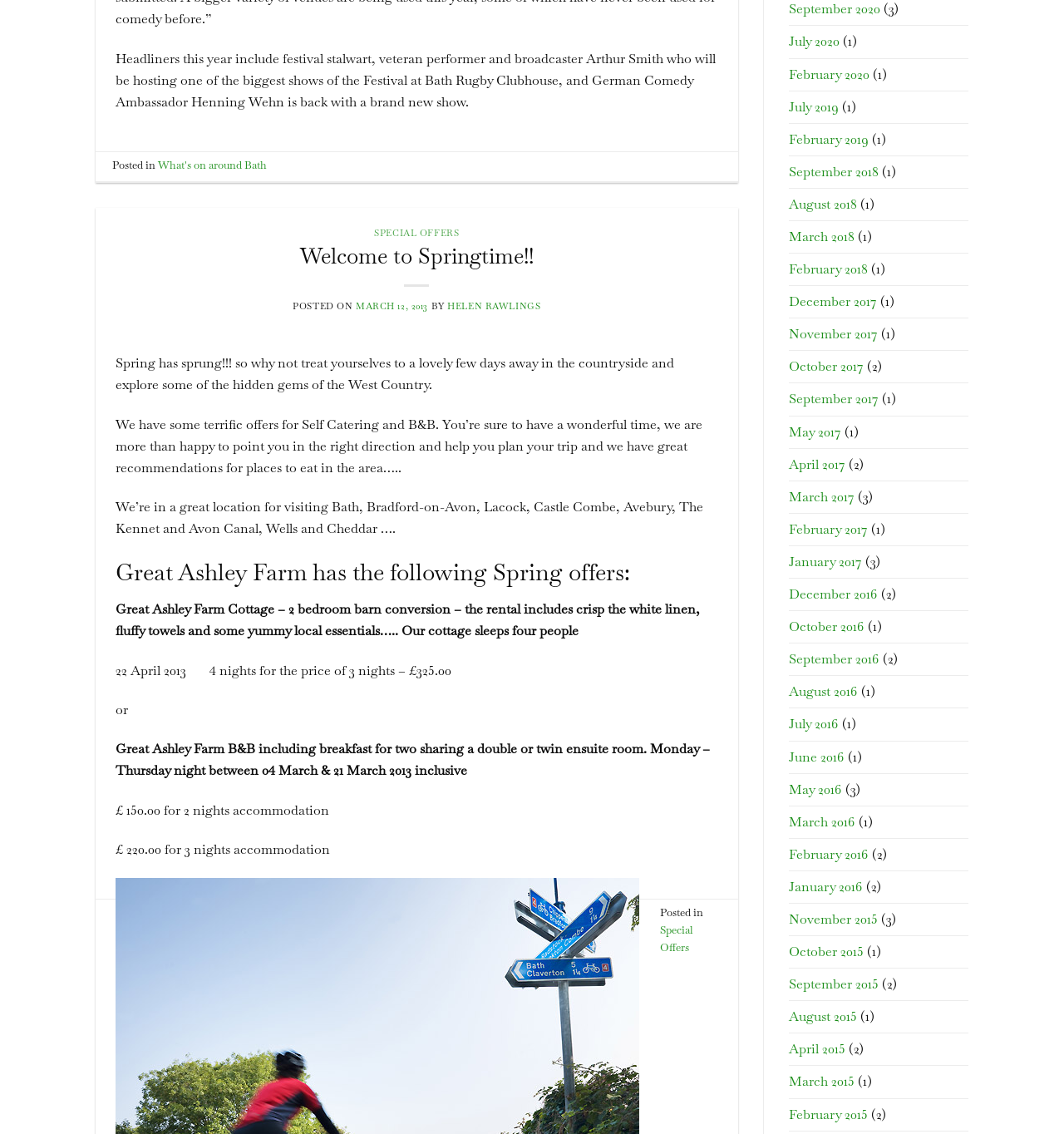From the webpage screenshot, predict the bounding box of the UI element that matches this description: "What's on around Bath".

[0.148, 0.139, 0.25, 0.152]